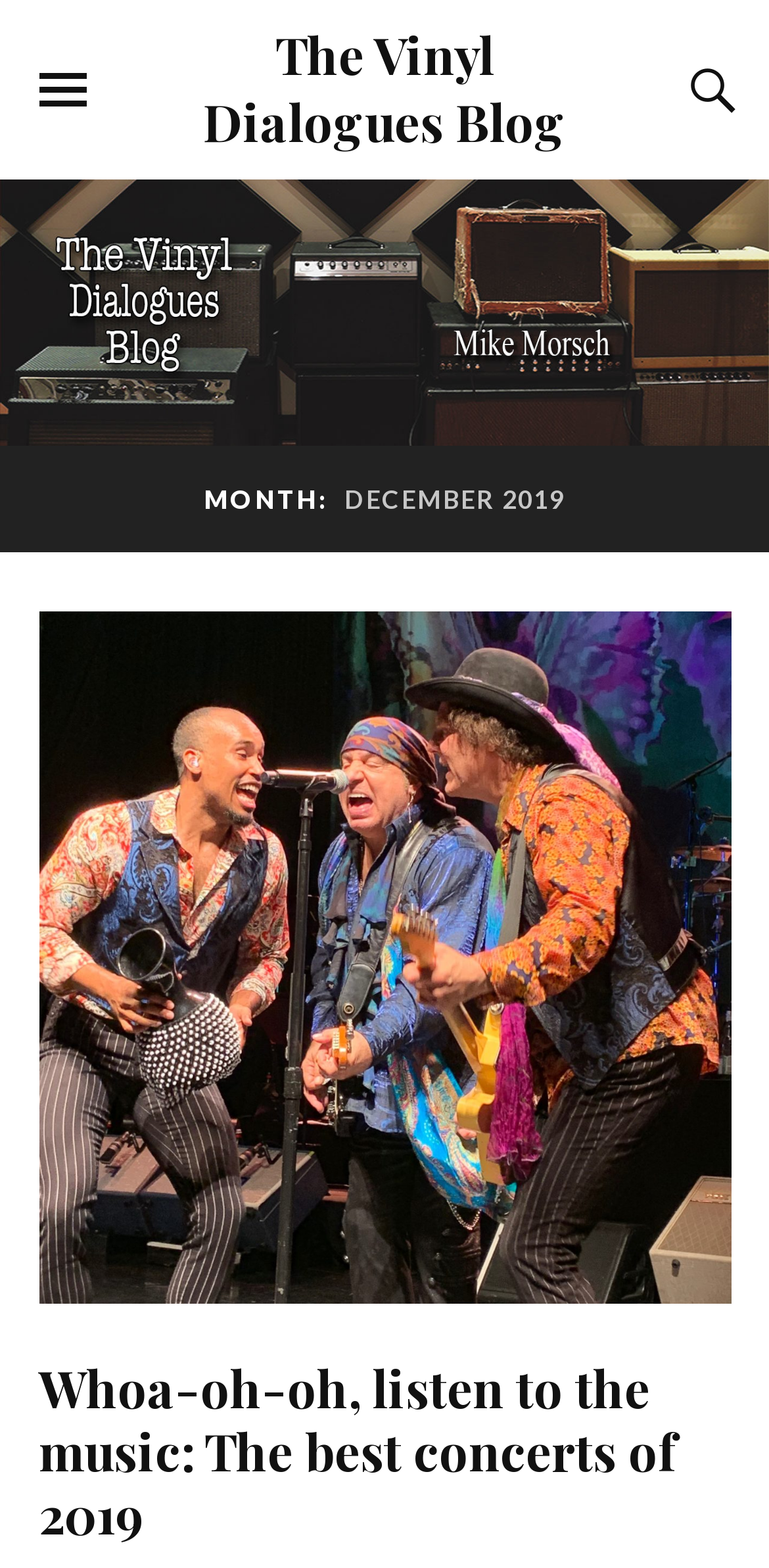Answer this question in one word or a short phrase: What is the topic of the article?

Best concerts of 2019